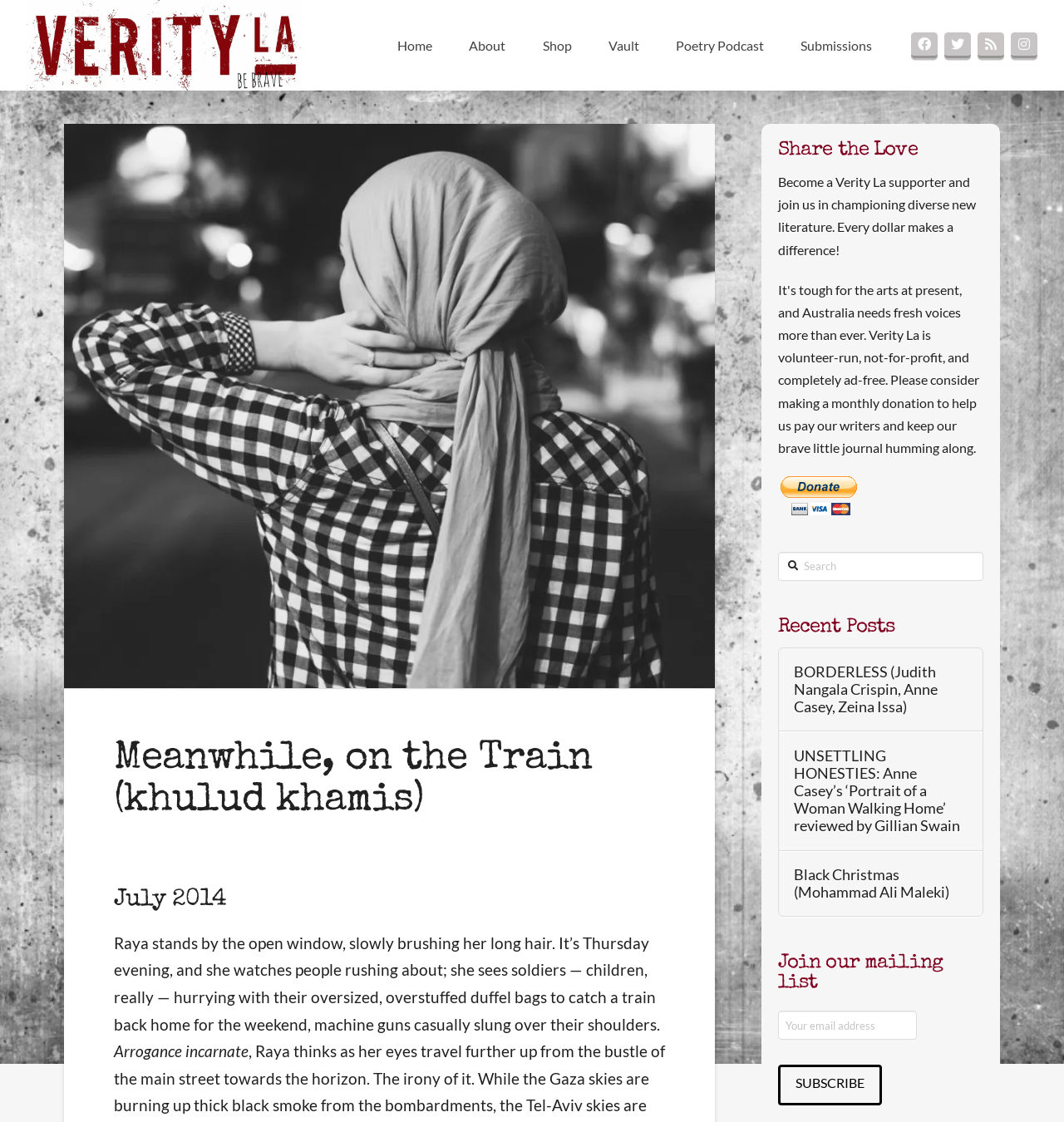Locate and generate the text content of the webpage's heading.

Meanwhile, on the Train (khulud khamis)